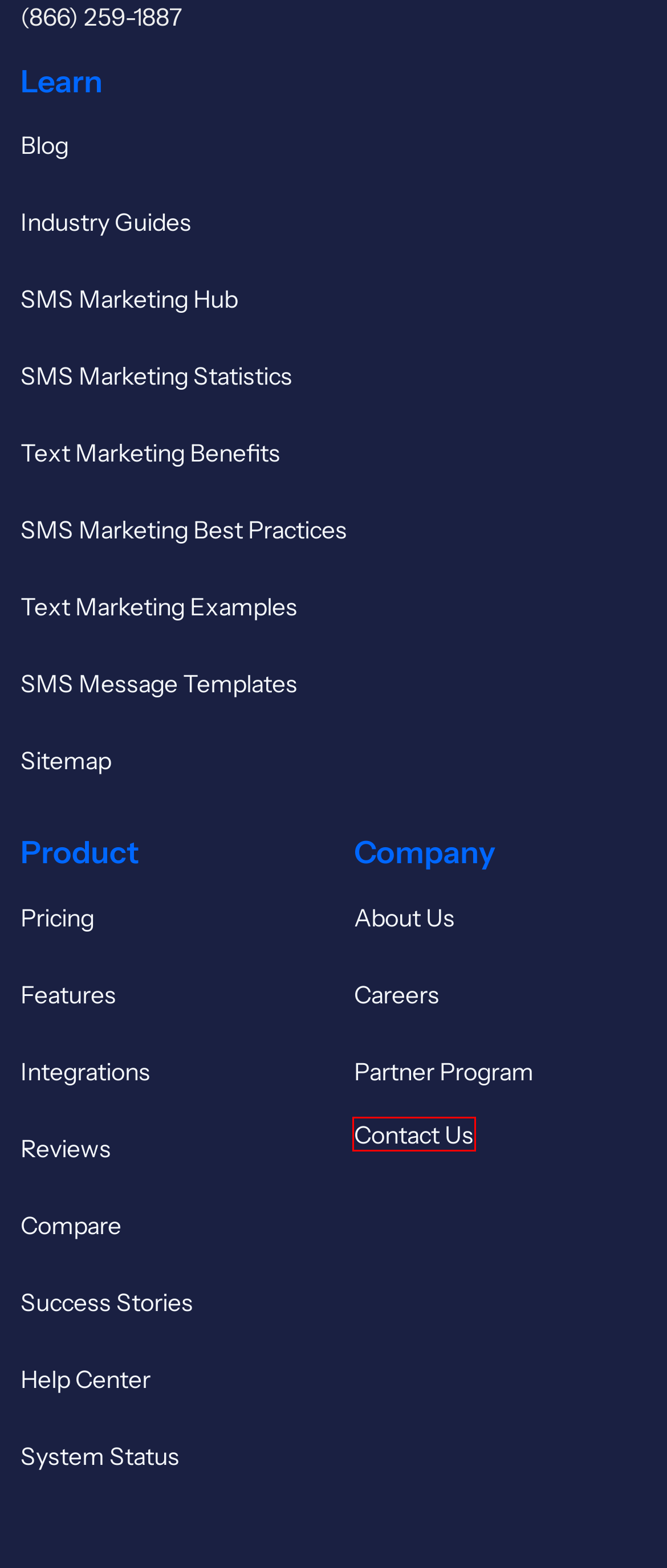Given a webpage screenshot with a red bounding box around a particular element, identify the best description of the new webpage that will appear after clicking on the element inside the red bounding box. Here are the candidates:
A. About SimpleTexting – Our Solution, Our Story, and Our Support
B. The Top 12 Benefits of SMS Marketing
C. SMS Marketing Platform | SimpleTexting Platform Features
D. SMS Marketing 101: Questions, Tips & Examples
E. Contact Us at SimpleTexting: Support, Sales, and Help
F. SMS Marketing Pricing | Text Marketing Plans | SimpleTexting
G. 36 creative SMS marketing campaign examples to inspire you
H. 58 SMS Marketing Templates by Industry – Free to Use | SimpleTexting

E